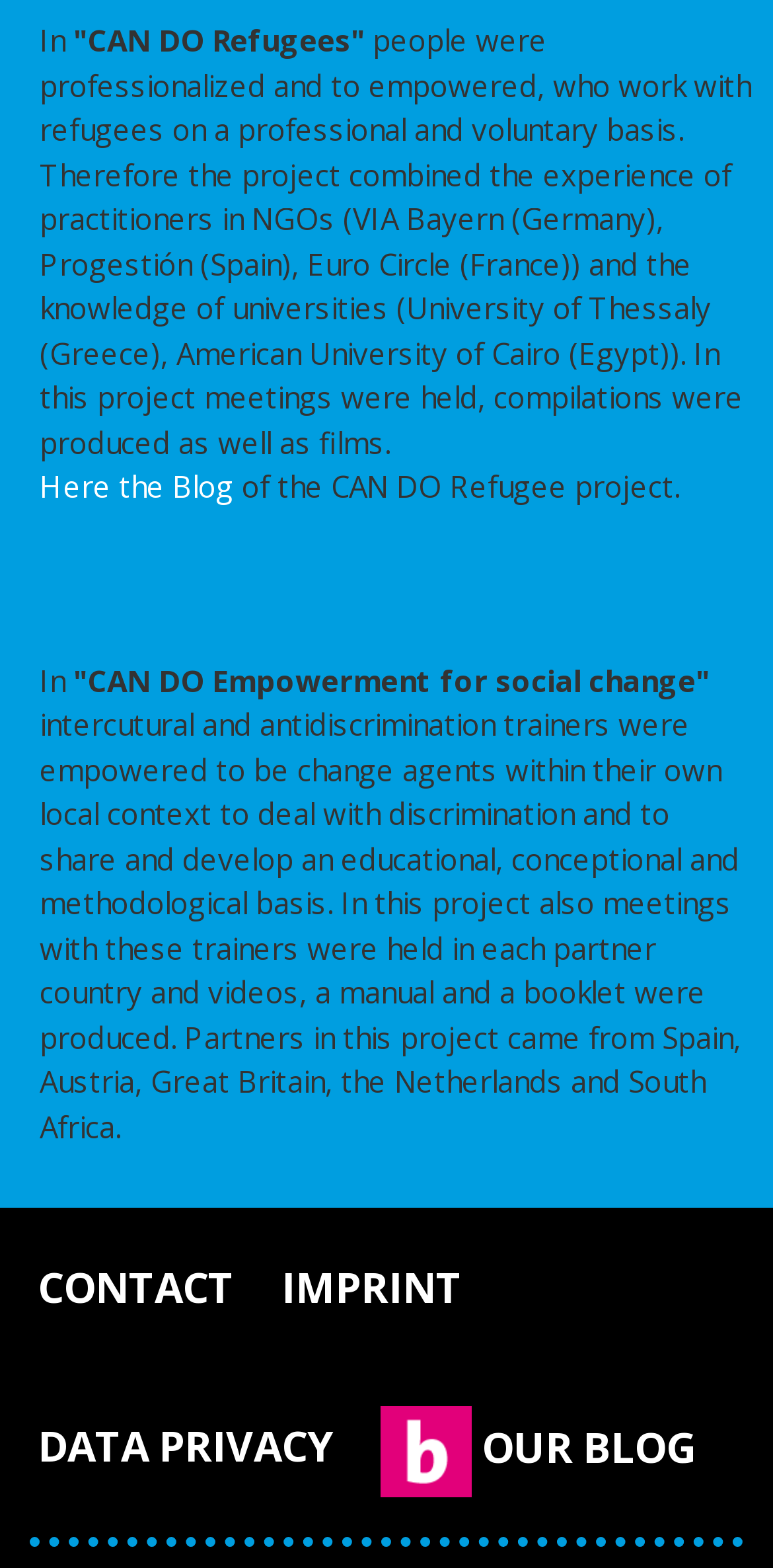Using the format (top-left x, top-left y, bottom-right x, bottom-right y), and given the element description, identify the bounding box coordinates within the screenshot: Here the Blog

[0.051, 0.297, 0.303, 0.323]